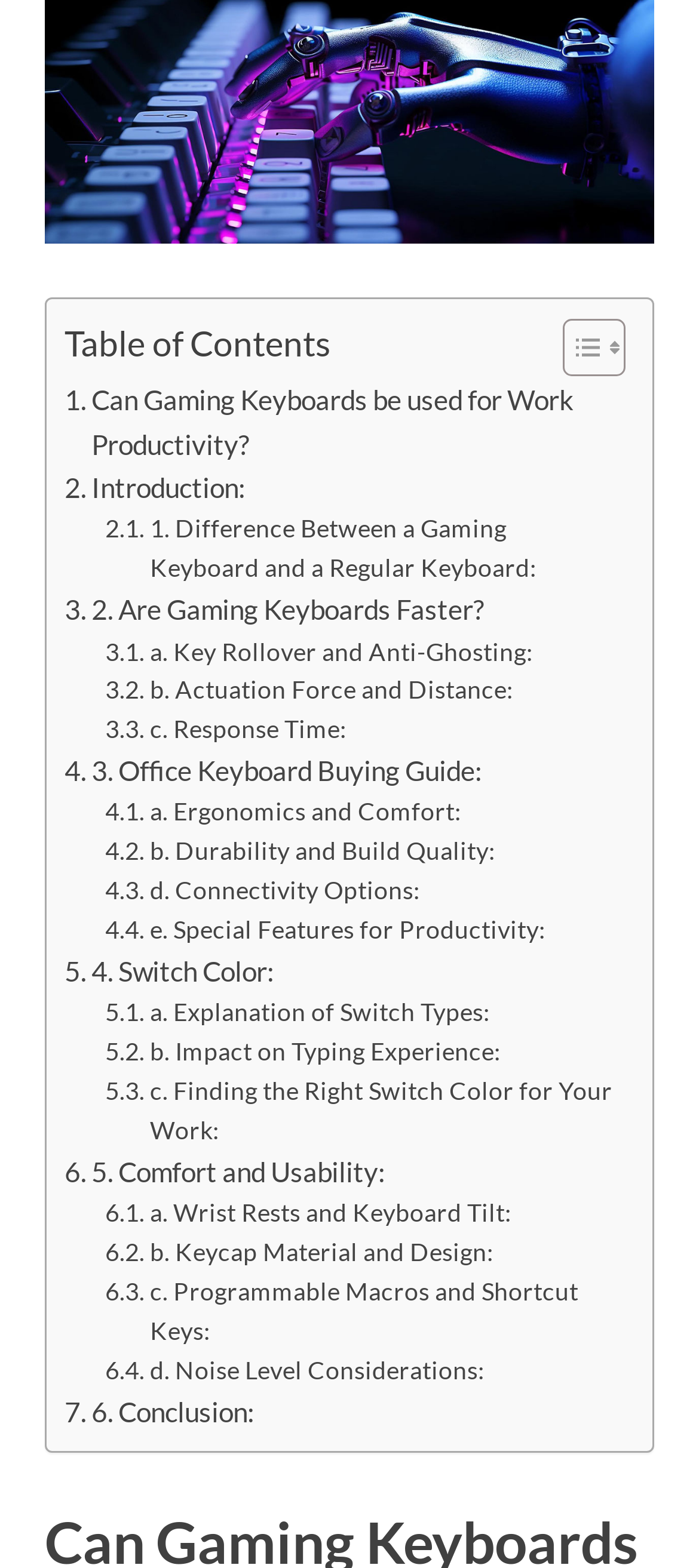Answer this question in one word or a short phrase: Are there any images on the webpage?

Yes